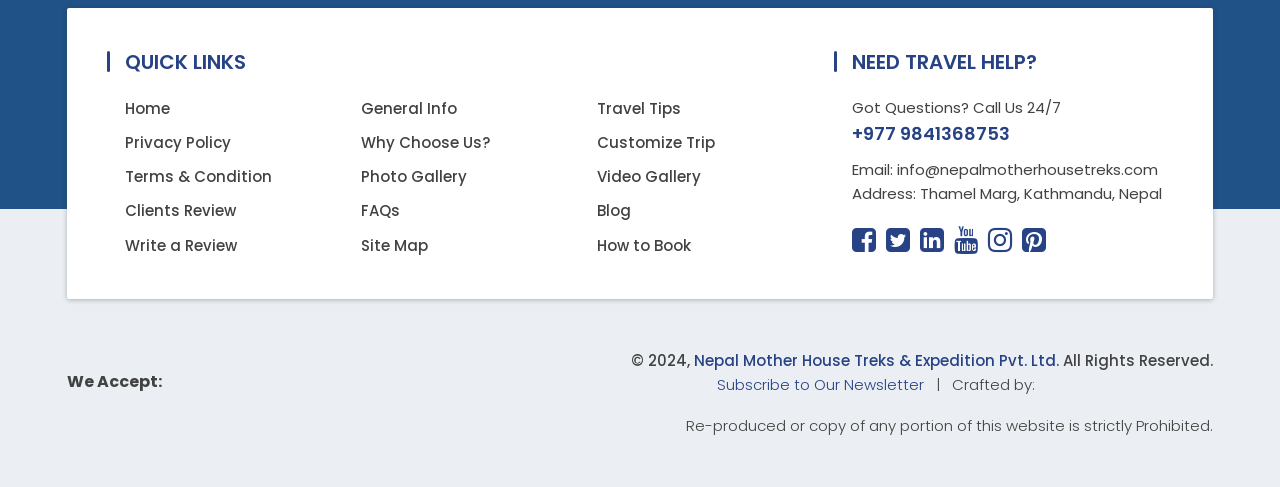Show me the bounding box coordinates of the clickable region to achieve the task as per the instruction: "Visit the AudiobookStore.com Facebook Page".

None